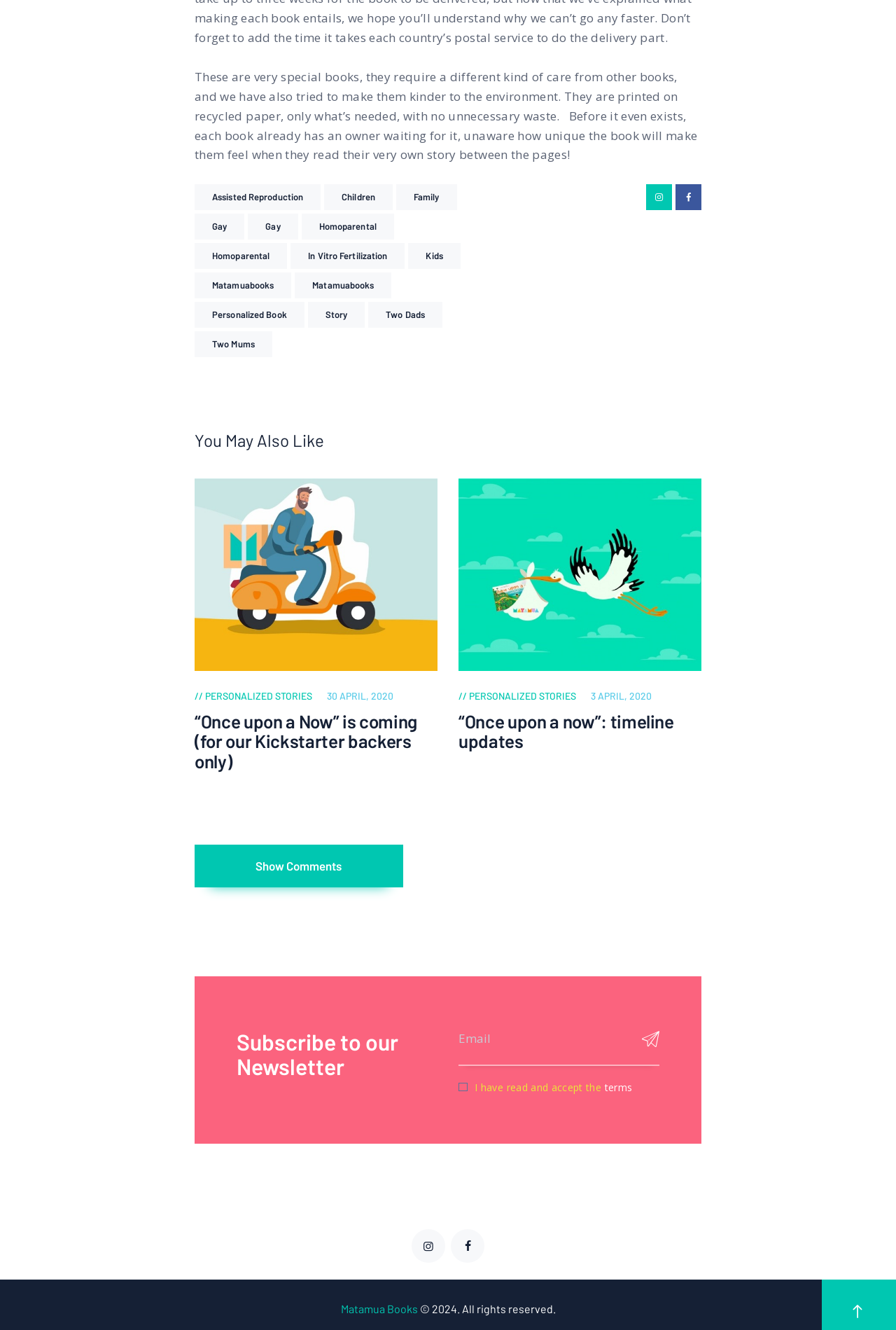Answer the following inquiry with a single word or phrase:
What is the copyright year listed at the bottom of the webpage?

2024